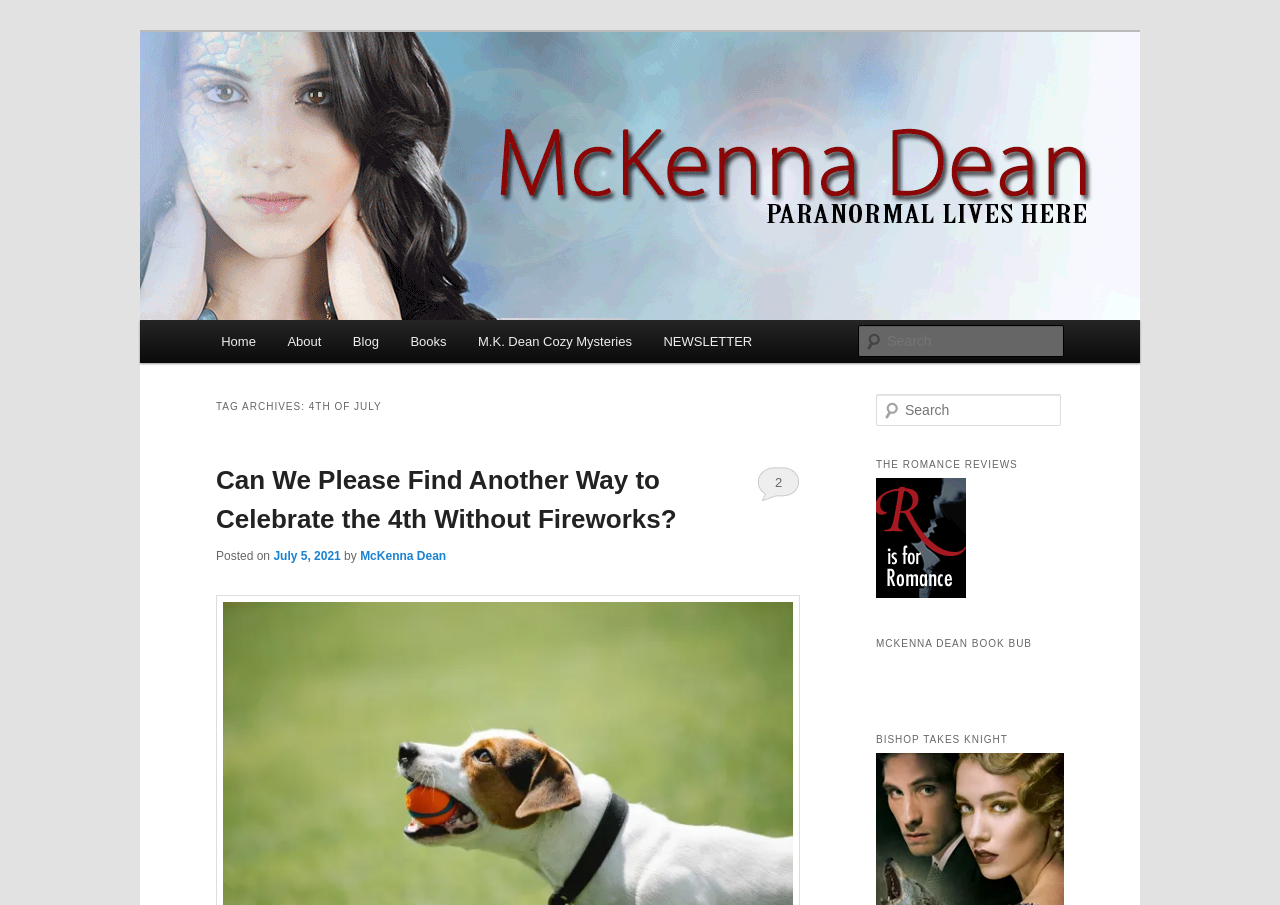Answer the question below in one word or phrase:
What is the category of the blog post?

4TH OF JULY